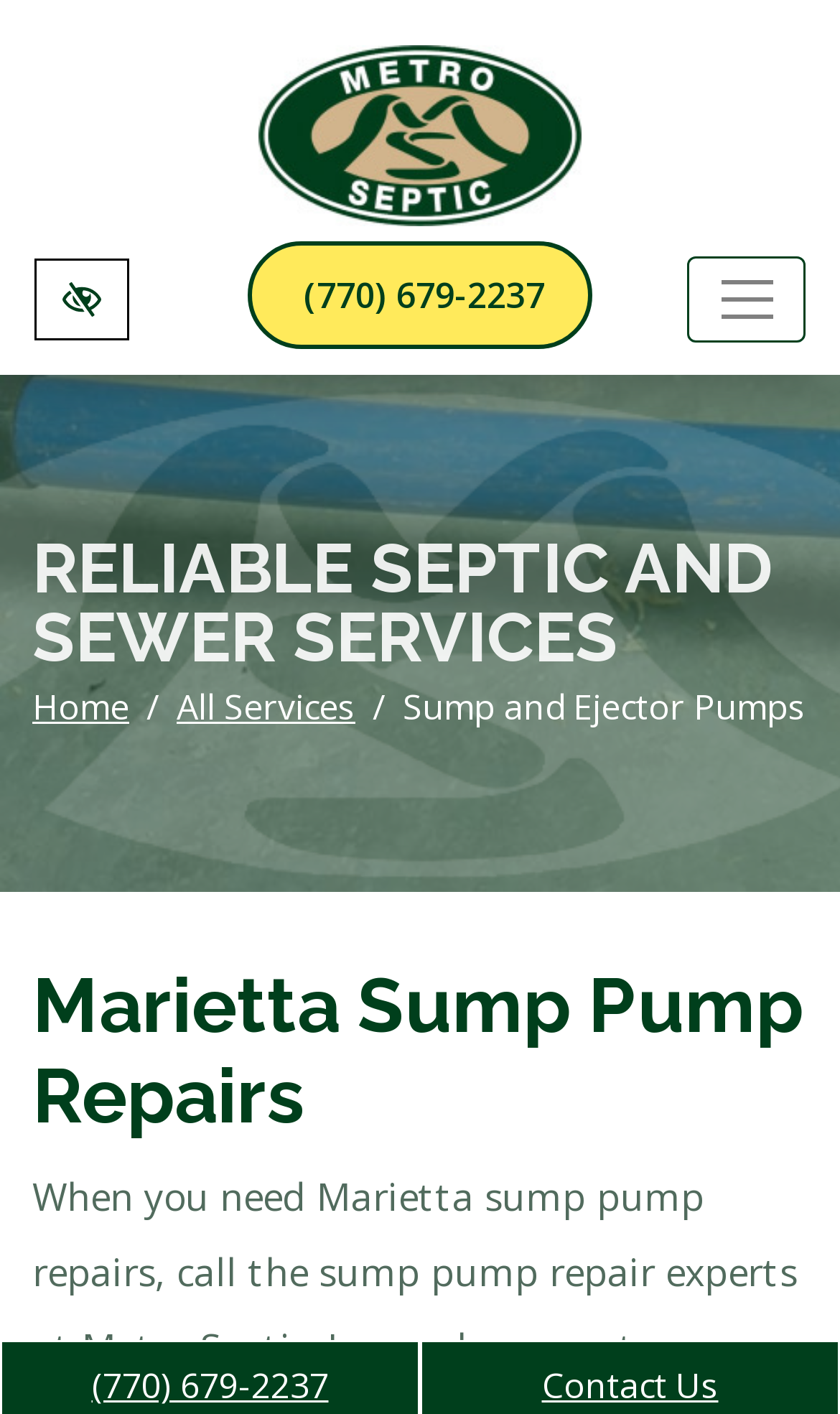Please provide a comprehensive answer to the question based on the screenshot: What is the main feature of the webpage?

I found the main feature of the webpage by looking at the heading element with the text 'Marietta Sump Pump Repairs' which has a bounding box coordinate of [0.038, 0.679, 0.962, 0.808] and determining that it is the main feature of the webpage.